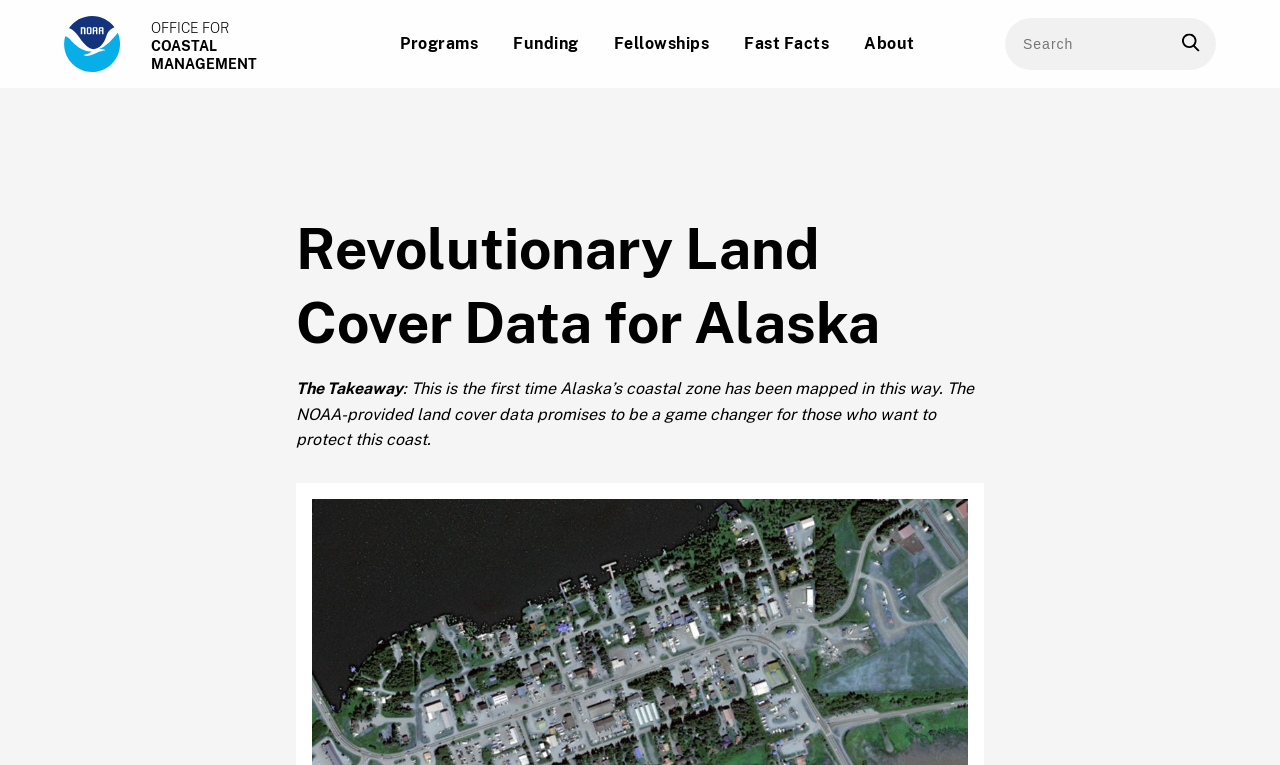Specify the bounding box coordinates of the element's area that should be clicked to execute the given instruction: "Visit the 'About' page". The coordinates should be four float numbers between 0 and 1, i.e., [left, top, right, bottom].

[0.675, 0.044, 0.715, 0.111]